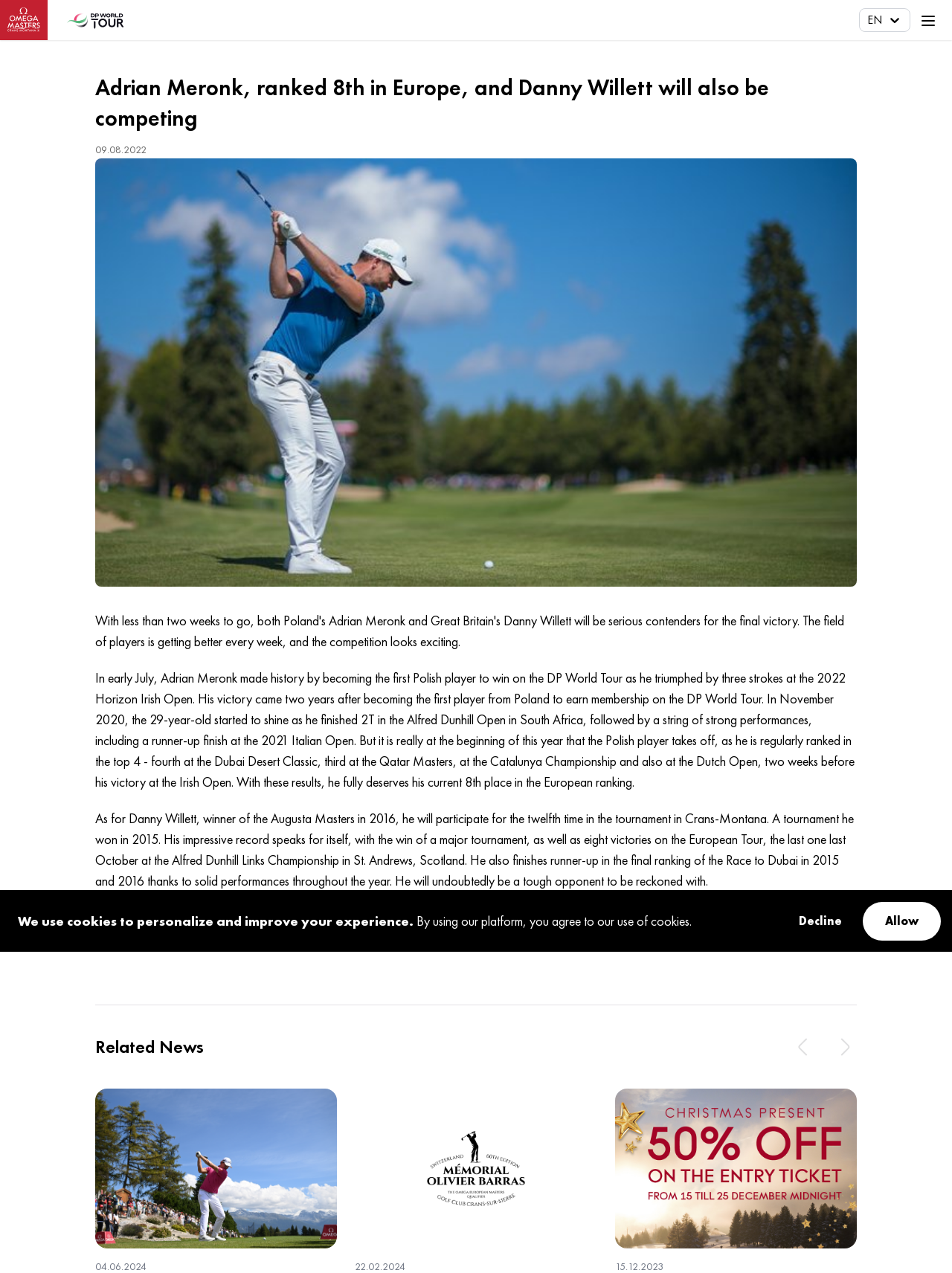Please find the bounding box for the UI component described as follows: "parent_node: EN".

[0.966, 0.009, 0.984, 0.023]